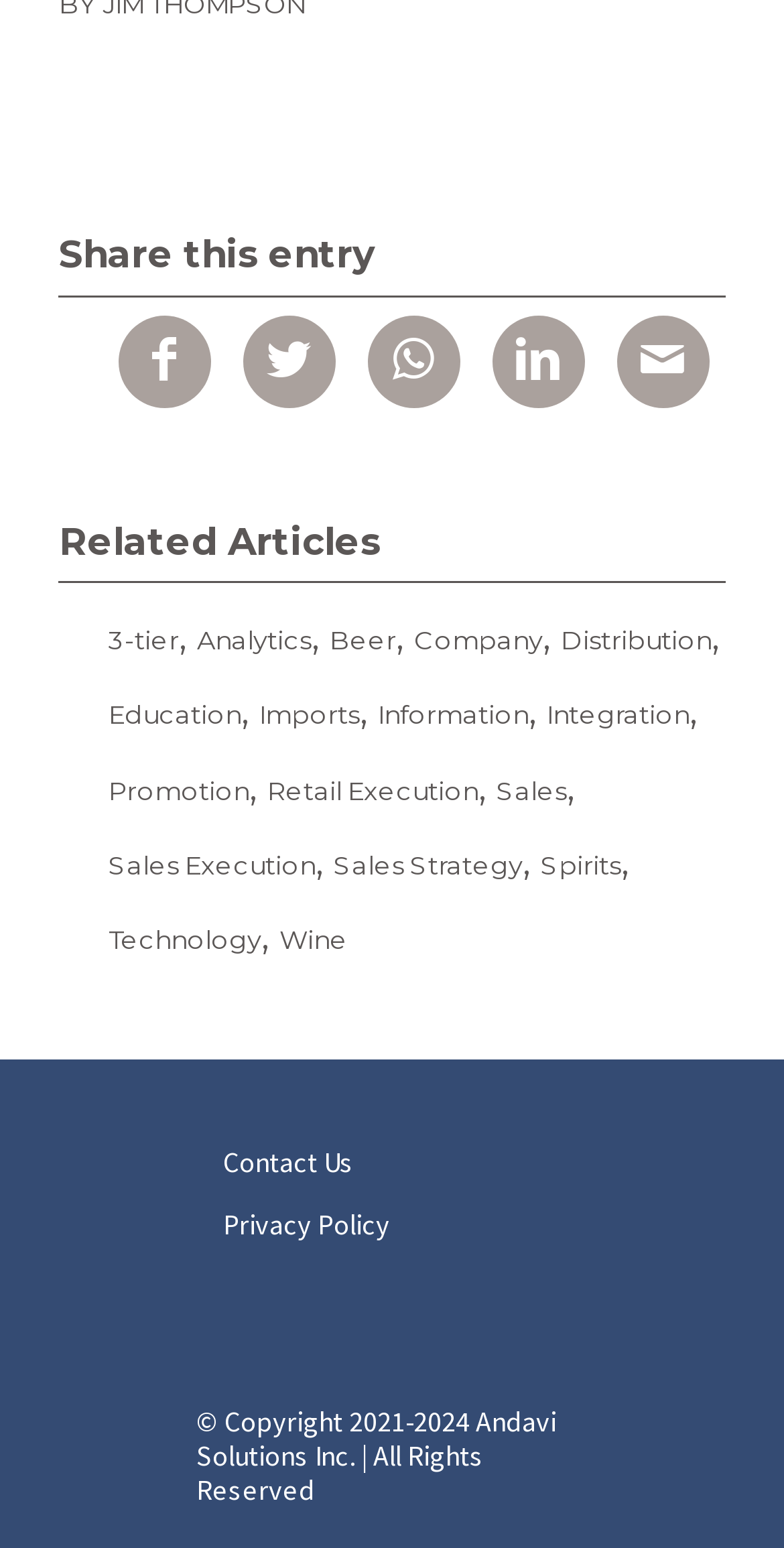What is the copyright year range?
Based on the image, give a concise answer in the form of a single word or short phrase.

2021-2024